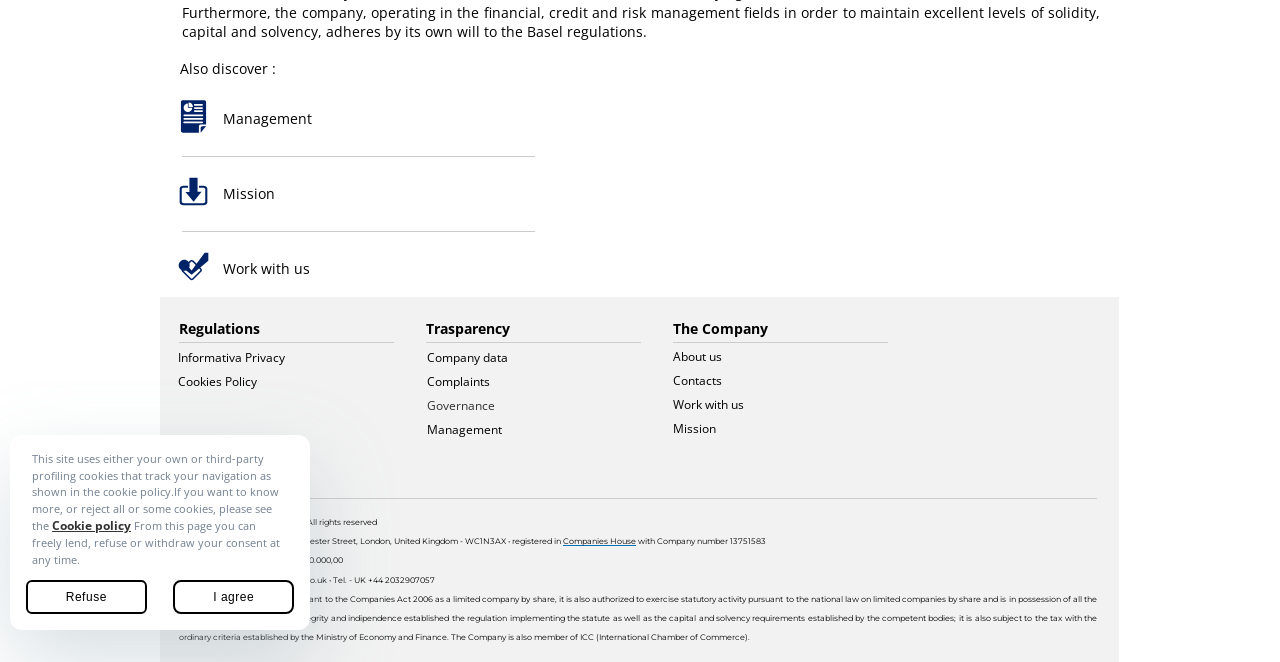Return the bounding box coordinates of the UI element that corresponds to this description: "parent_node: Home aria-label="Search Site"". The coordinates must be given as four float numbers in the range of 0 and 1, [left, top, right, bottom].

None